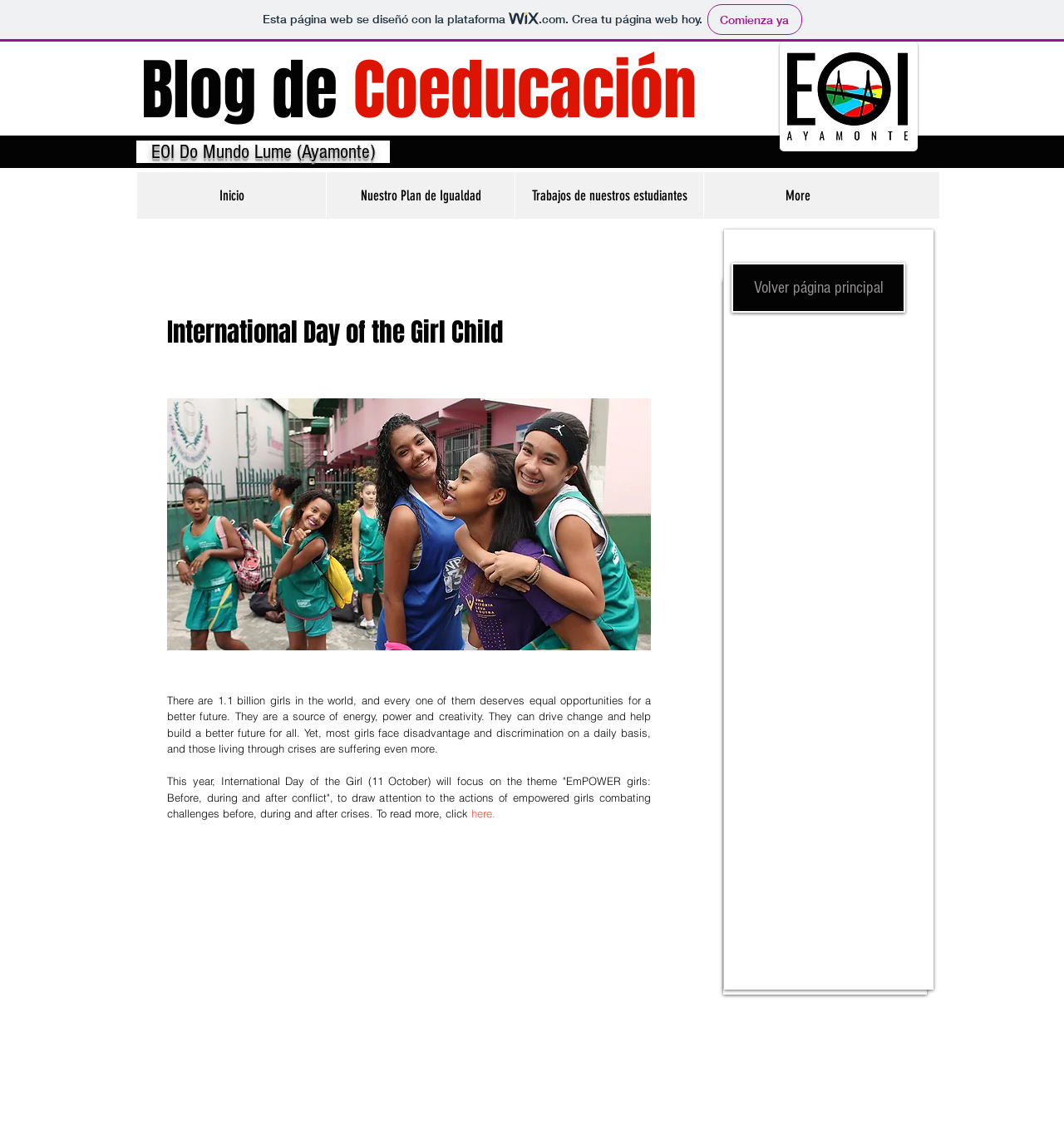Provide the bounding box coordinates for the area that should be clicked to complete the instruction: "Go back to the main page".

[0.688, 0.233, 0.851, 0.278]